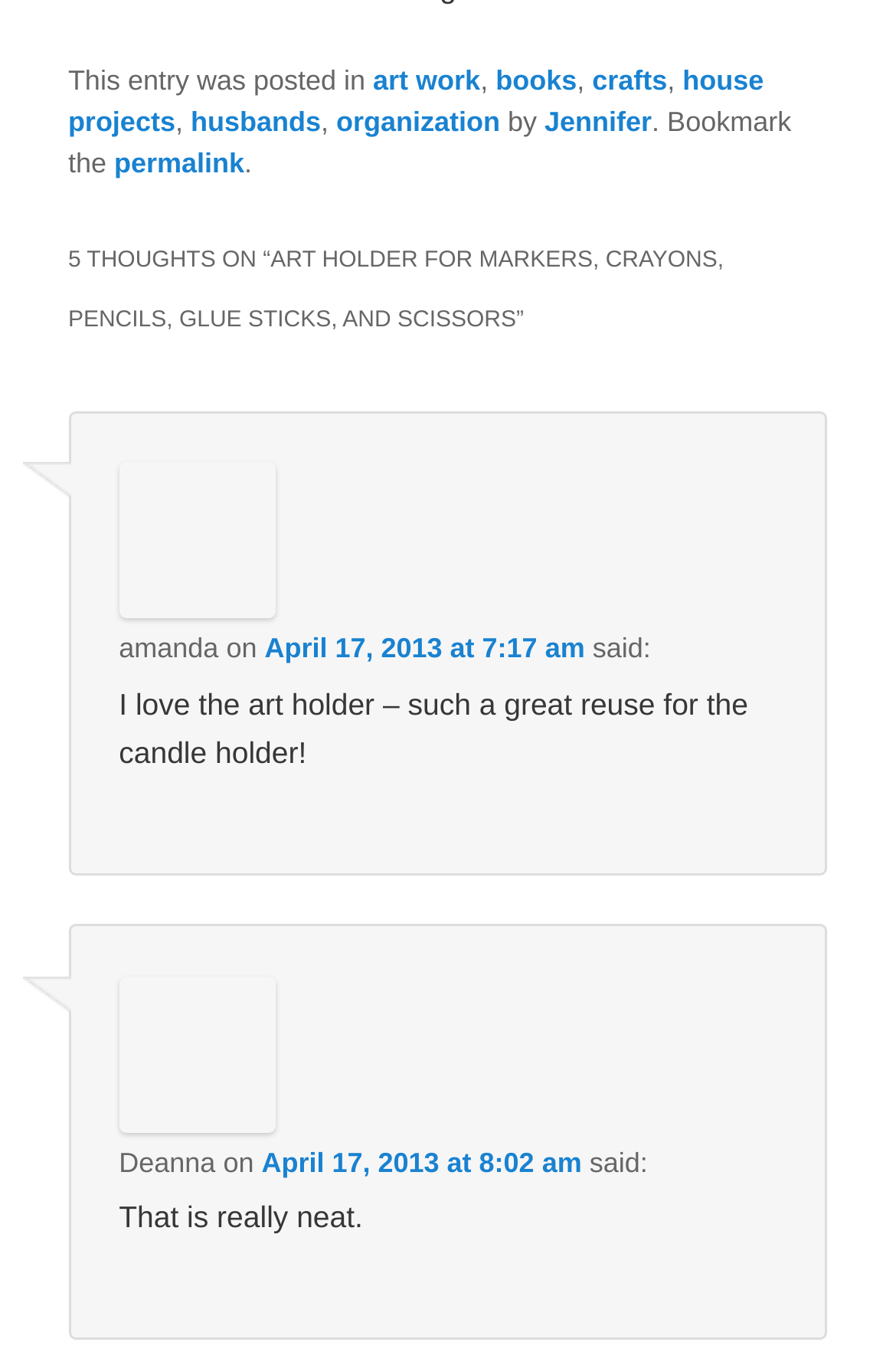Give the bounding box coordinates for the element described by: "house projects".

[0.076, 0.048, 0.852, 0.102]